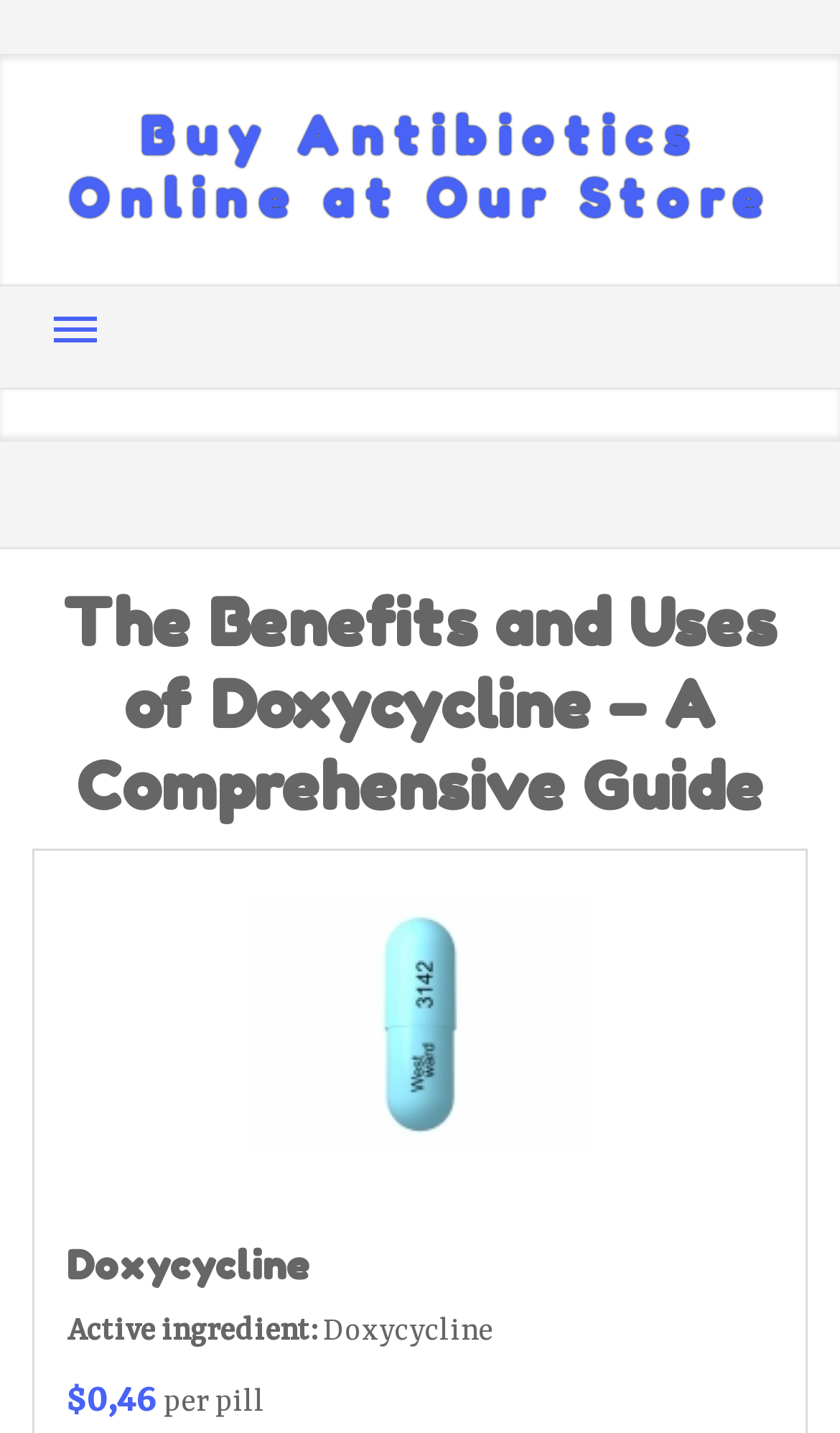Based on the element description: "Contact Us", identify the bounding box coordinates for this UI element. The coordinates must be four float numbers between 0 and 1, listed as [left, top, right, bottom].

[0.038, 0.427, 0.405, 0.538]